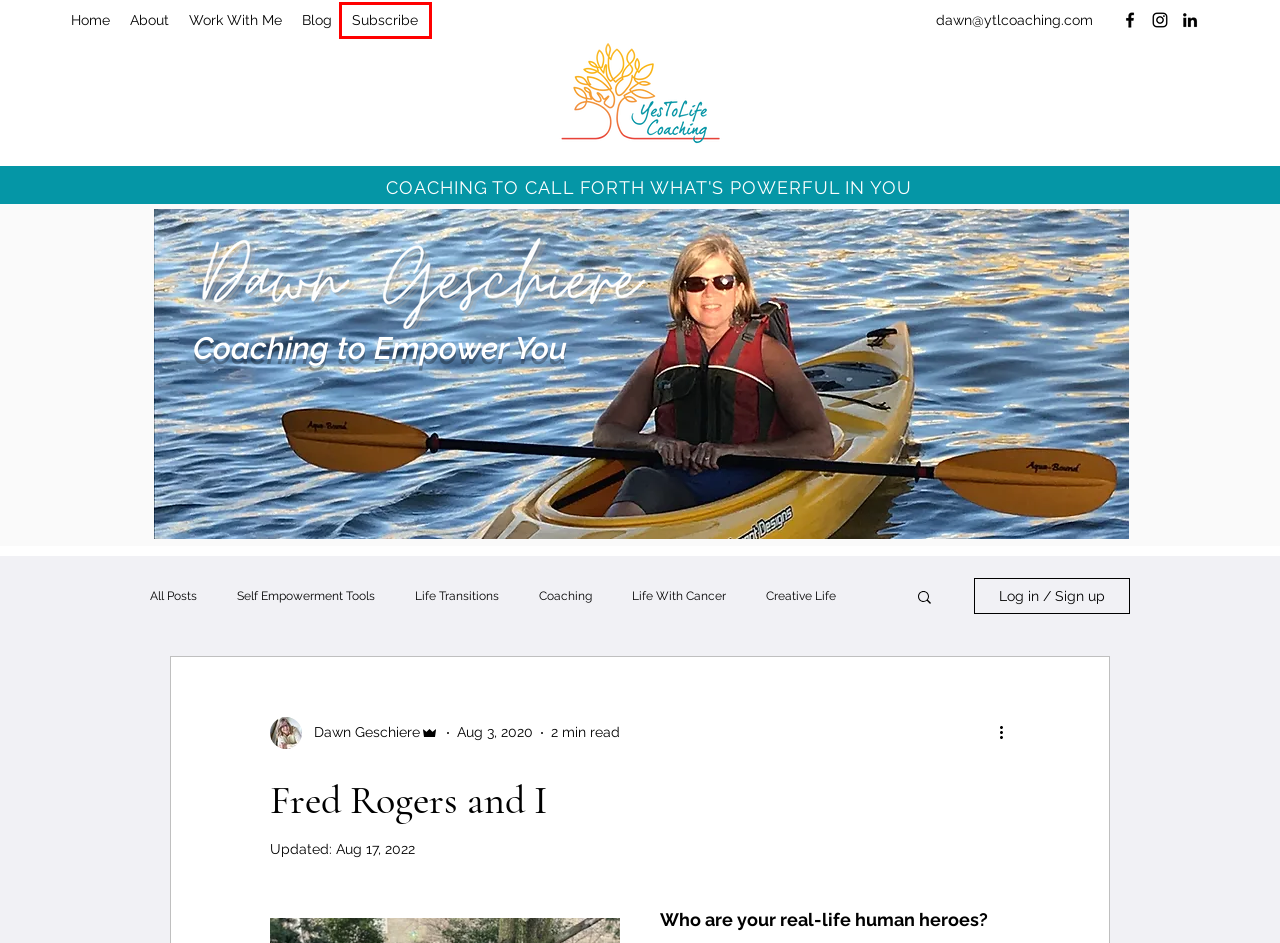Examine the screenshot of a webpage with a red bounding box around a UI element. Select the most accurate webpage description that corresponds to the new page after clicking the highlighted element. Here are the choices:
A. Life With Cancer
B. Dawn Geschiere | Dawn Geschiere
YesToLife Coaching LLC
C. Coaching
D. Subscribe | YesToLife Coaching L
E. Life Transitions
F. Blog | Dawn Geschiere
YesToLife Coaching LLC
G. Home | Dawn Geschiere YesToLife Coaching LLC
H. Creative Life

D